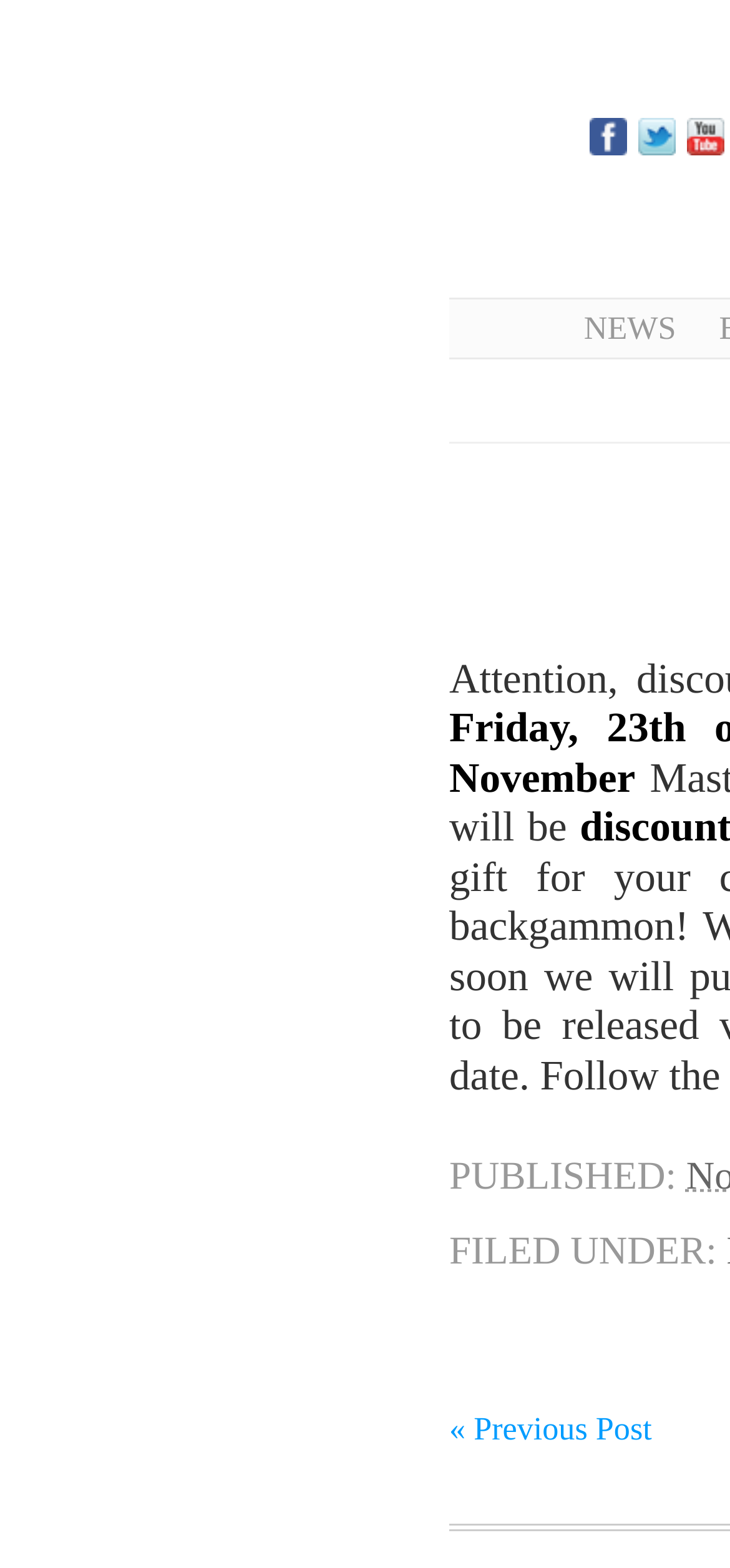What is the layout of the social media links?
Examine the screenshot and reply with a single word or phrase.

Horizontally aligned